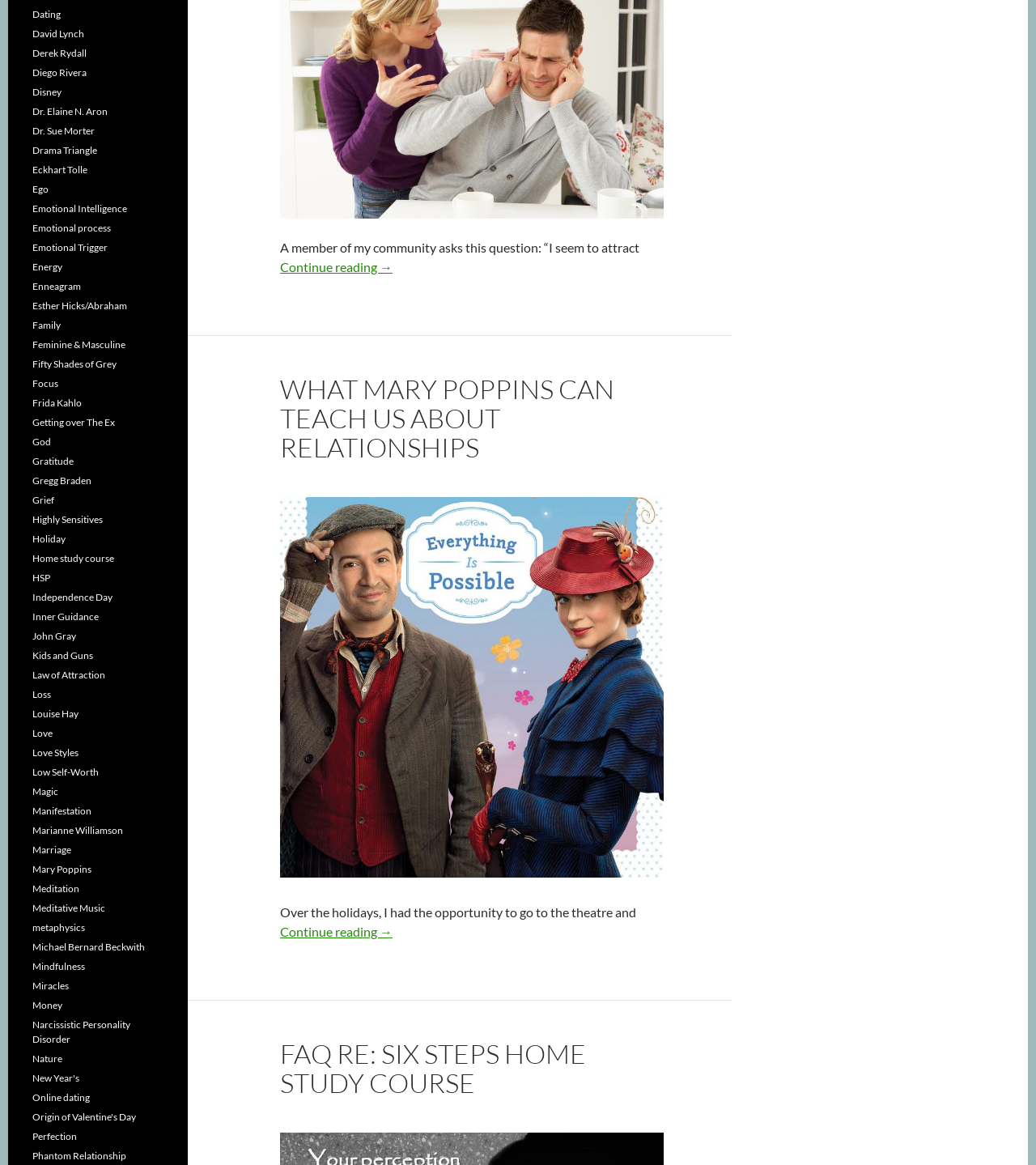Give a one-word or phrase response to the following question: What is the title of the second article?

FAQ RE: SIX STEPS HOME STUDY COURSE